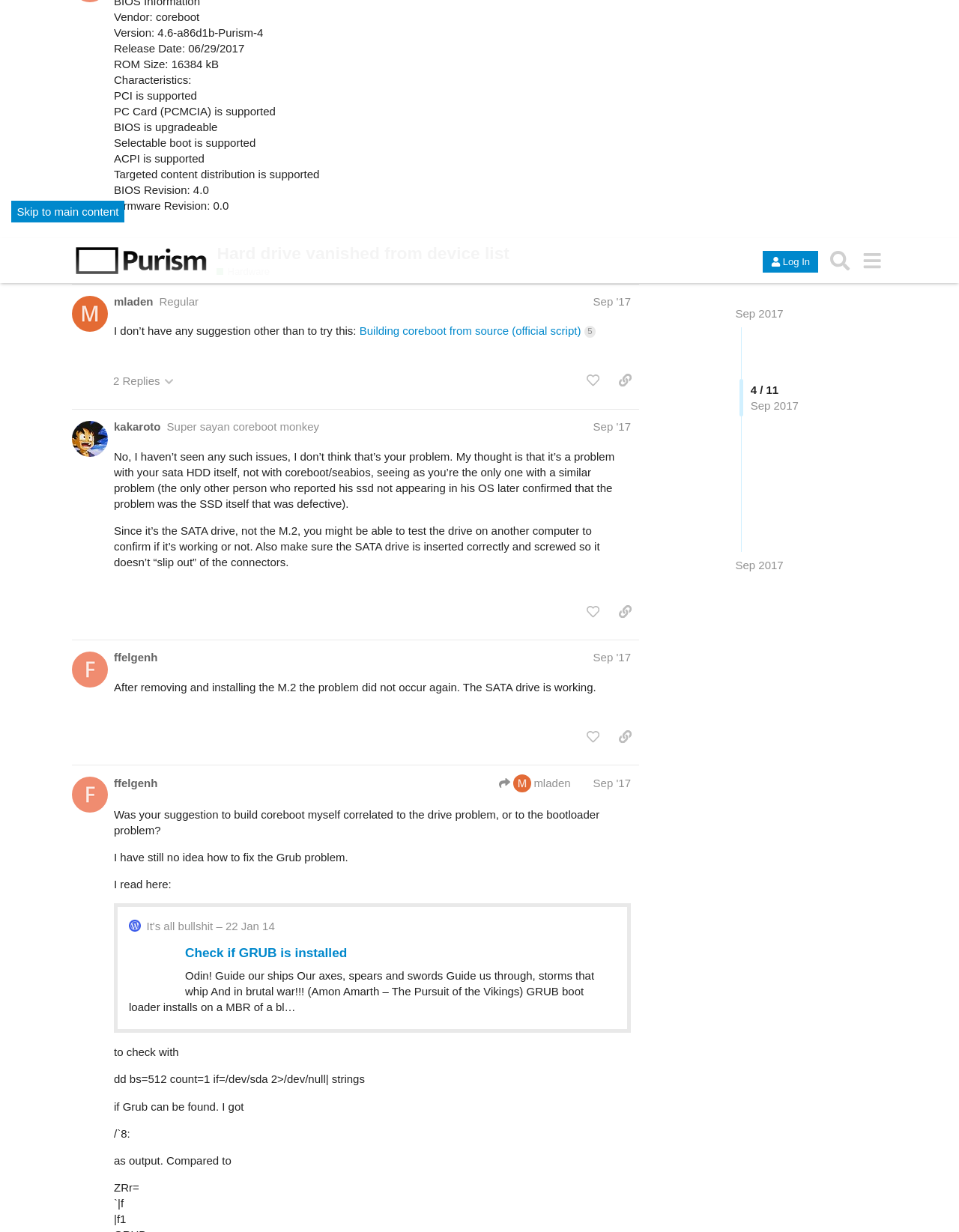Find the bounding box coordinates of the area that needs to be clicked in order to achieve the following instruction: "view topic". The coordinates should be specified as four float numbers between 0 and 1, i.e., [left, top, right, bottom].

[0.075, 0.84, 0.75, 0.91]